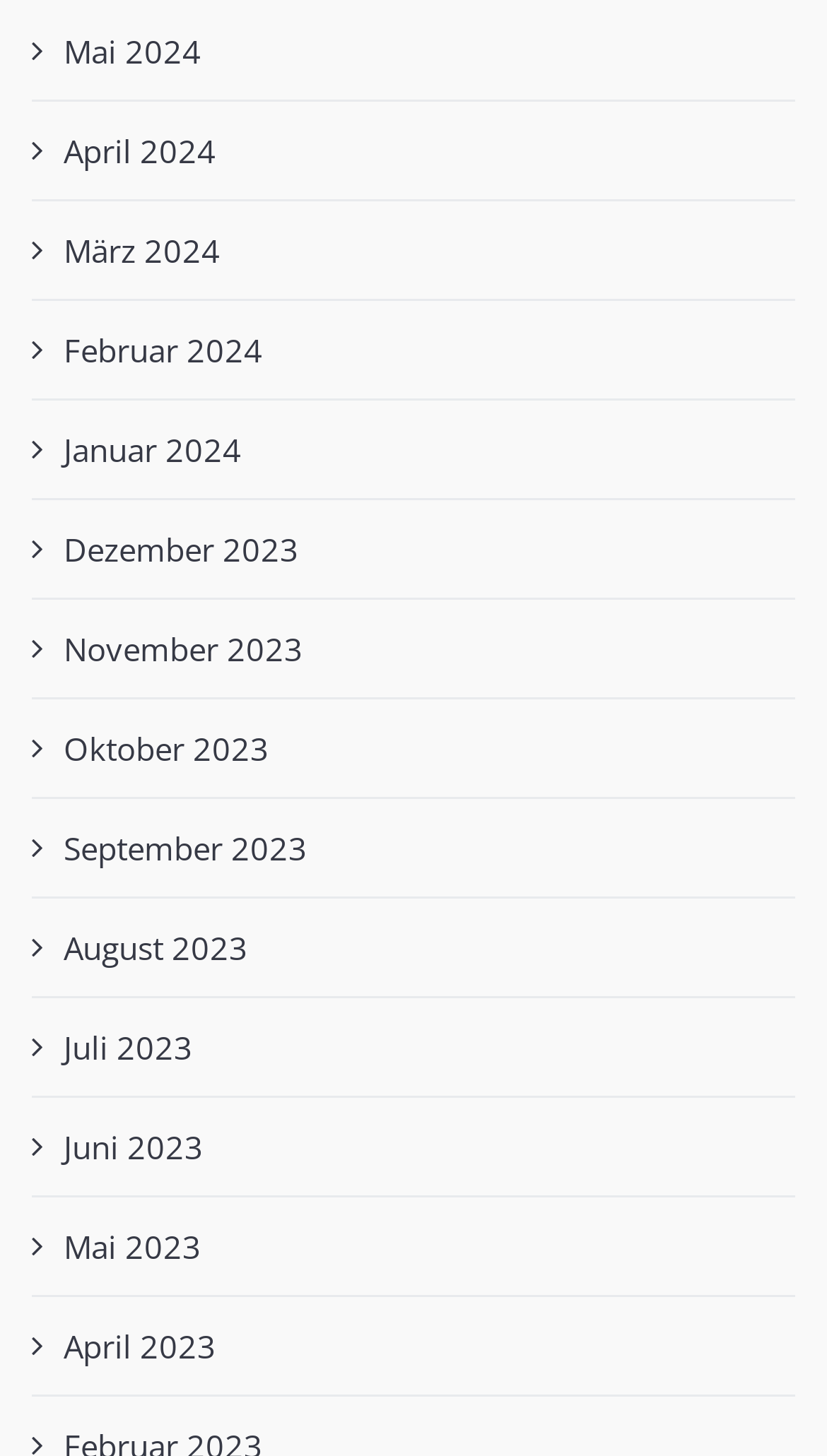Are the months listed in chronological order?
Can you provide a detailed and comprehensive answer to the question?

I analyzed the links on the webpage and found that the months are listed in chronological order, from January 2023 to May 2024, with each month following the previous one in sequence.